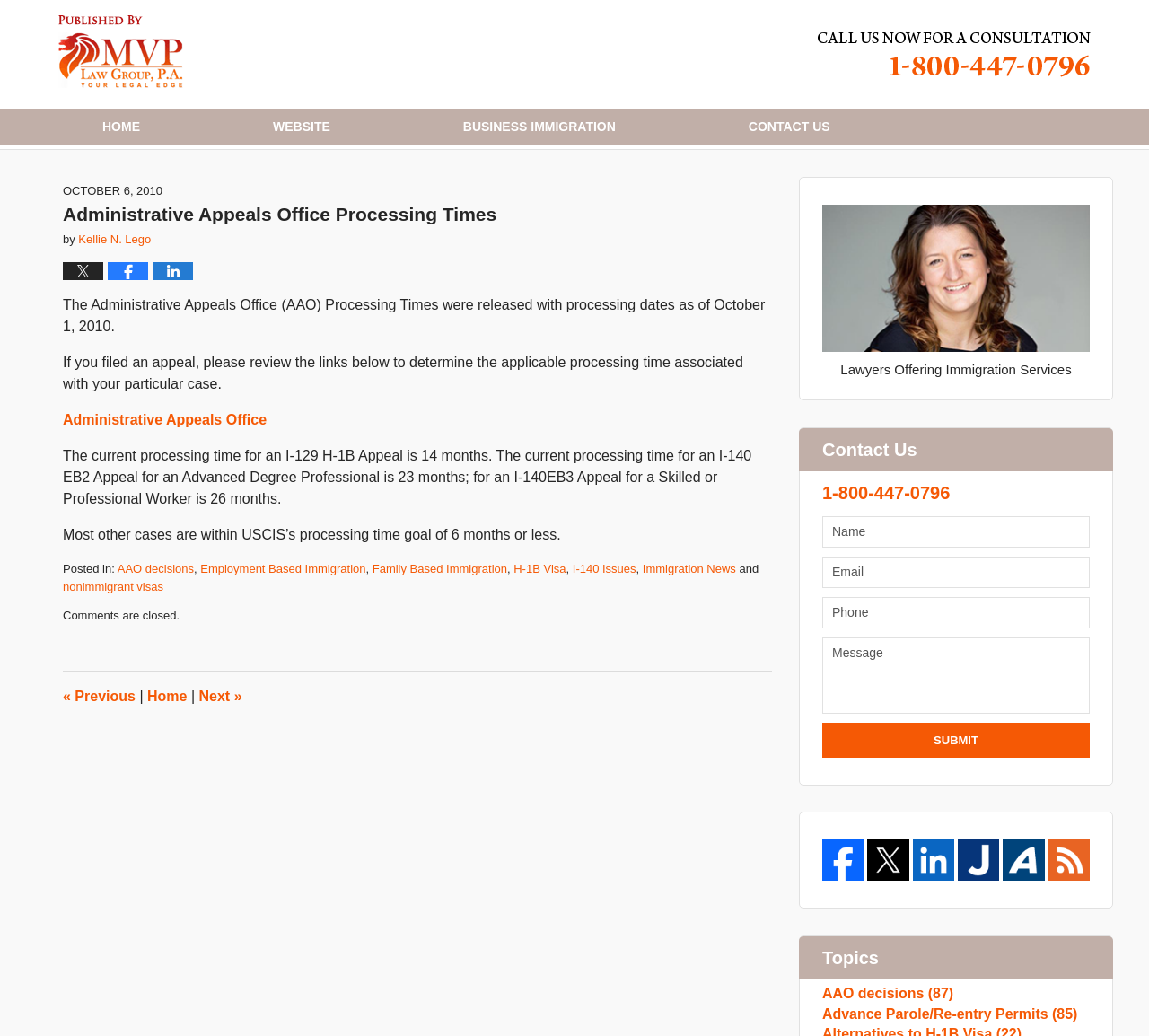Determine the bounding box coordinates for the UI element described. Format the coordinates as (top-left x, top-left y, bottom-right x, bottom-right y) and ensure all values are between 0 and 1. Element description: nonimmigrant visas

[0.055, 0.641, 0.142, 0.654]